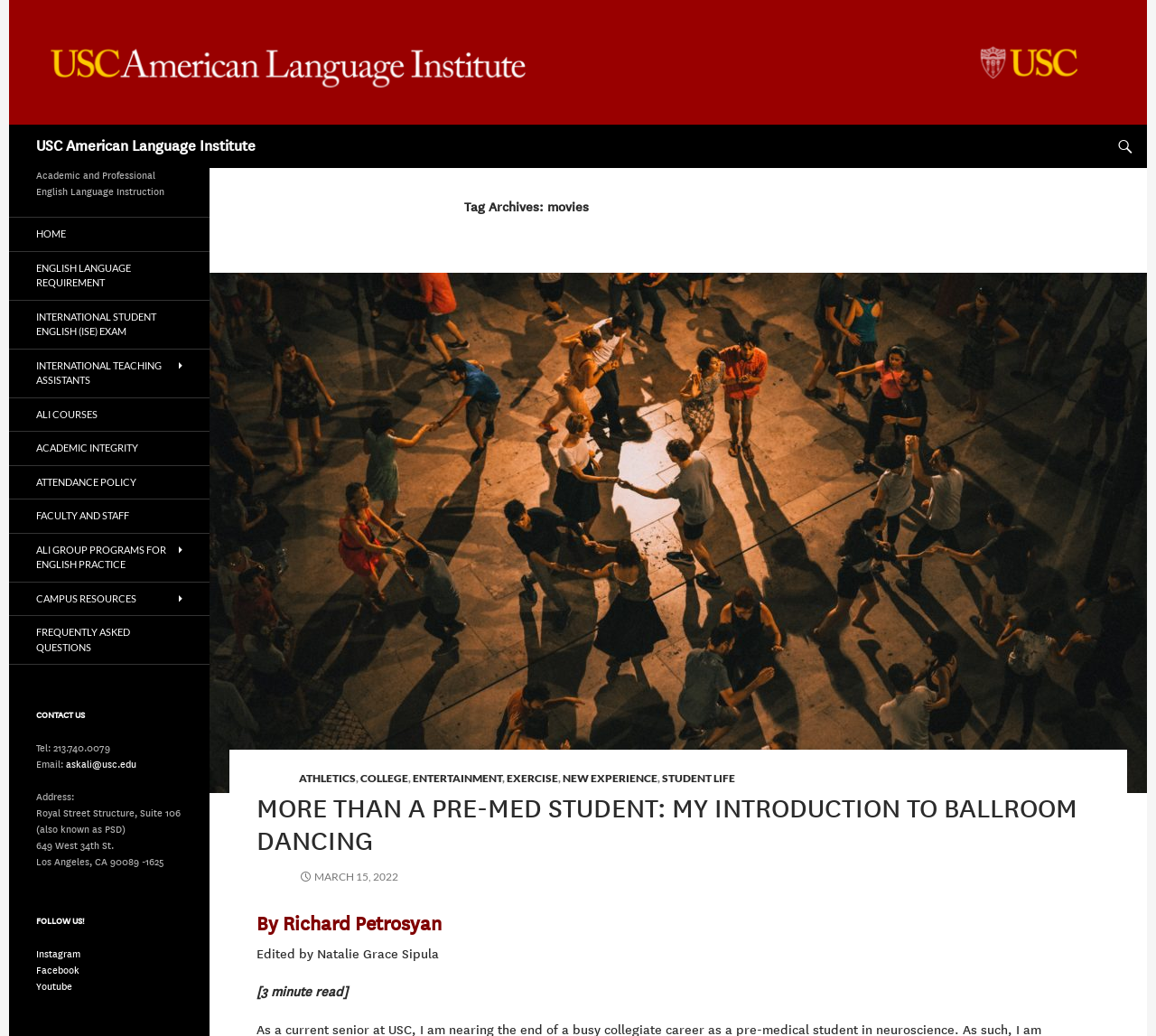Analyze and describe the webpage in a detailed narrative.

This webpage is about the USC American Language Institute, with a focus on academic and professional English language instruction. At the top, there is a navigation menu with links to "Search", "SKIP TO CONTENT", and the institute's logo. Below the navigation menu, there is a header section with a heading "Tag Archives: movies" and a hidden link.

The main content area is divided into two sections. On the left, there is a sidebar with links to various topics, including "ATHLETICS", "COLLEGE", "ENTERTAINMENT", and "STUDENT LIFE". On the right, there is a blog post titled "MORE THAN A PRE-MED STUDENT: MY INTRODUCTION TO BALLROOM DANCING" with a link to the full article, a date "MARCH 15, 2022", and information about the author and editor.

Below the blog post, there is a section with links to various resources, including "HOME", "ENGLISH LANGUAGE REQUIREMENT", "INTERNATIONAL STUDENT ENGLISH (ISE) EXAM", and "ALI COURSES". This section also includes links to policies, faculty and staff information, and campus resources.

At the bottom of the page, there is a complementary section with a heading "CONTACT US" and contact information, including a phone number, email address, and physical address. There are also links to the institute's social media profiles, including Instagram, Facebook, and Youtube.